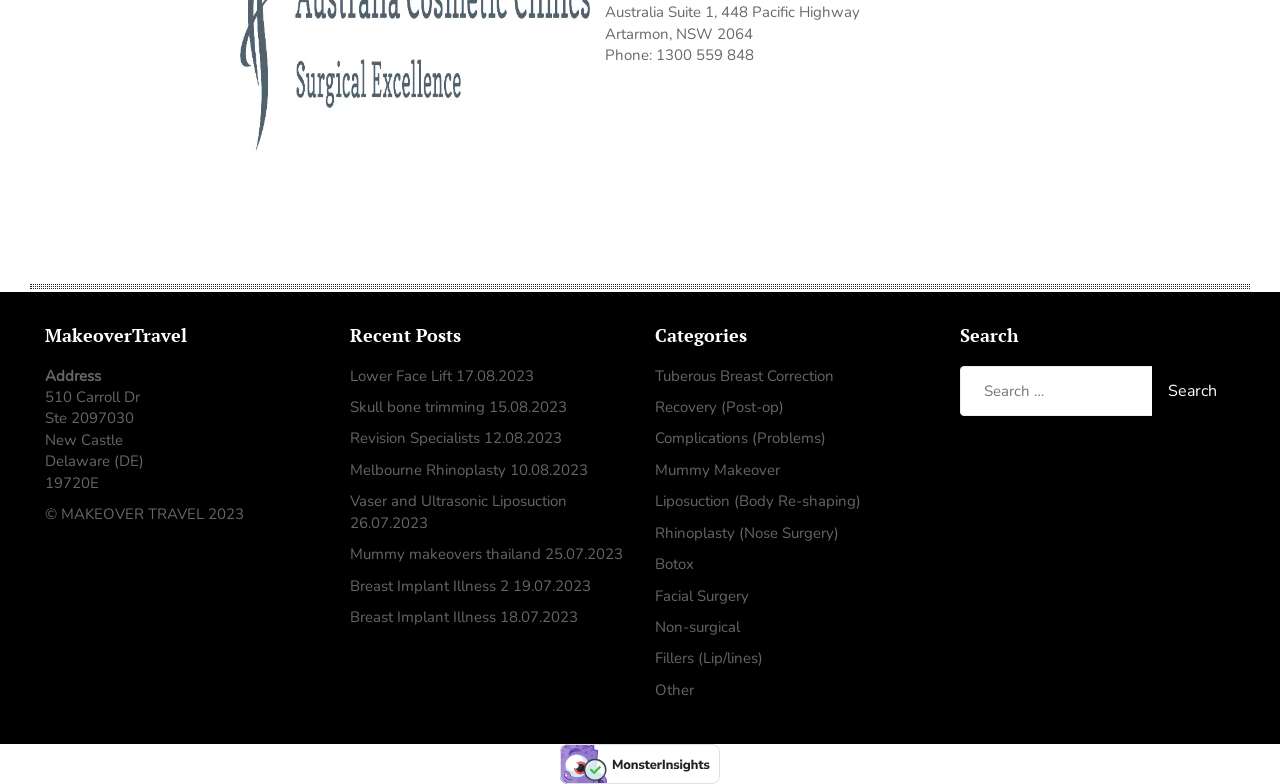Indicate the bounding box coordinates of the clickable region to achieve the following instruction: "Click on the category of Rhinoplasty."

[0.512, 0.667, 0.655, 0.692]